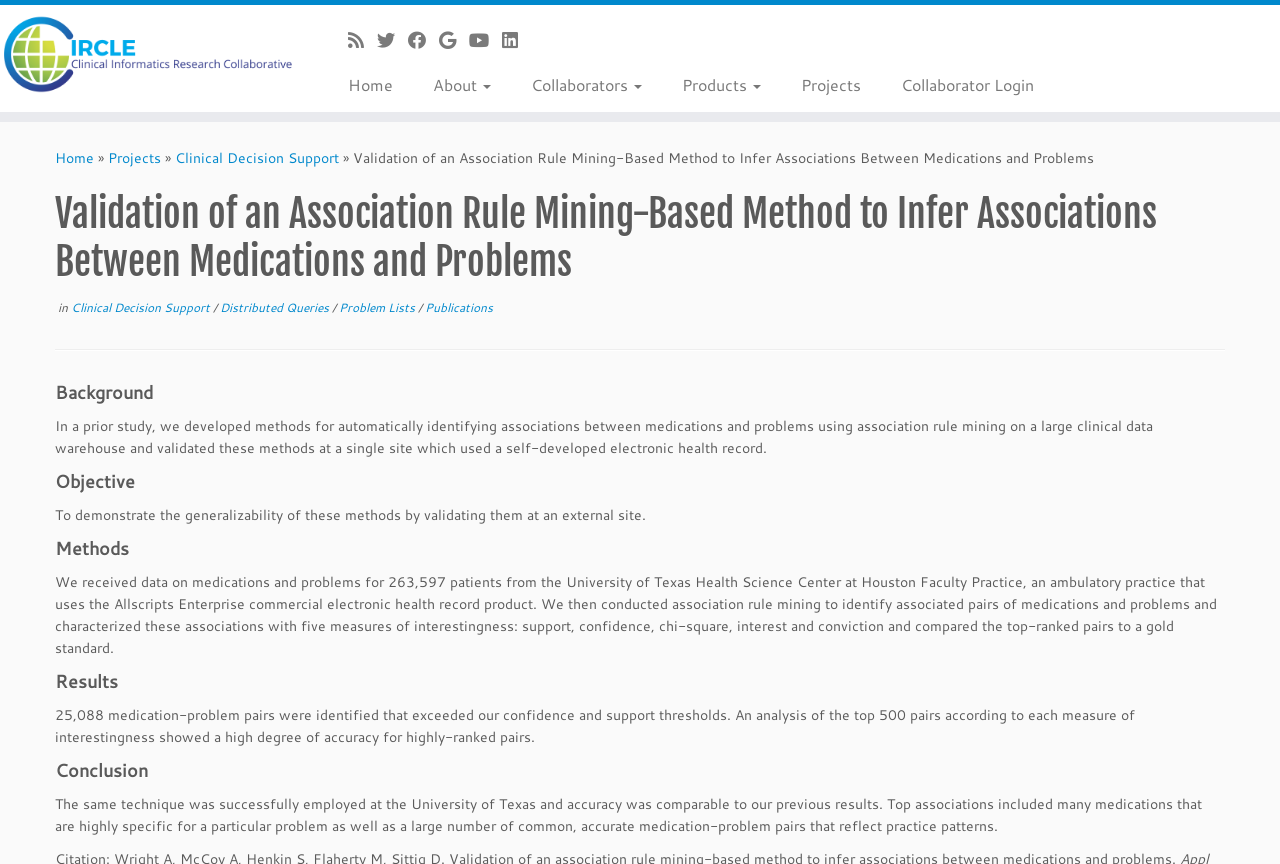Identify and extract the main heading of the webpage.

Validation of an Association Rule Mining-Based Method to Infer Associations Between Medications and Problems